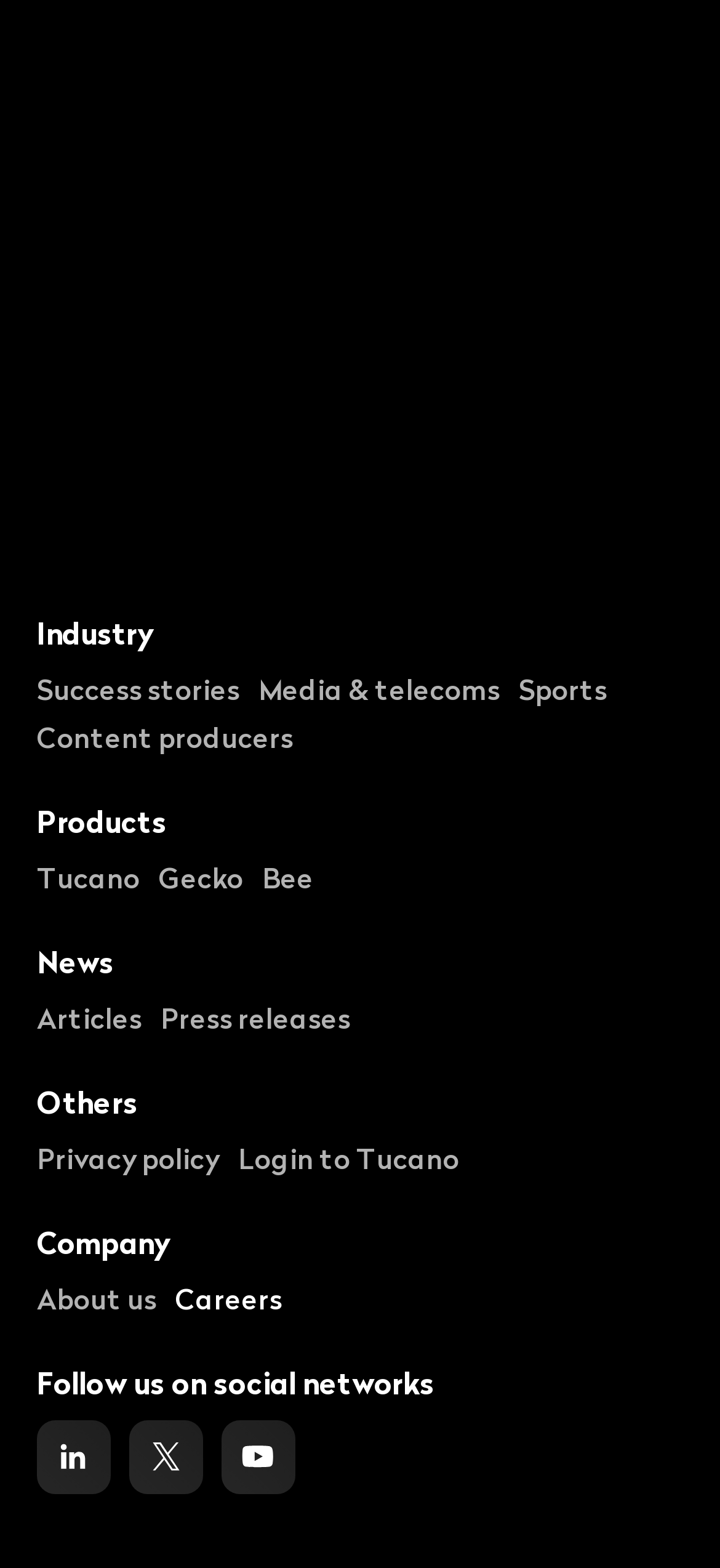Given the content of the image, can you provide a detailed answer to the question?
What is the main theme of the website?

The website's main theme is content sharing, as indicated by the StaticText 'Take control of your content and share it with the world. Be part of the TV revolution today.' at the top of the page.